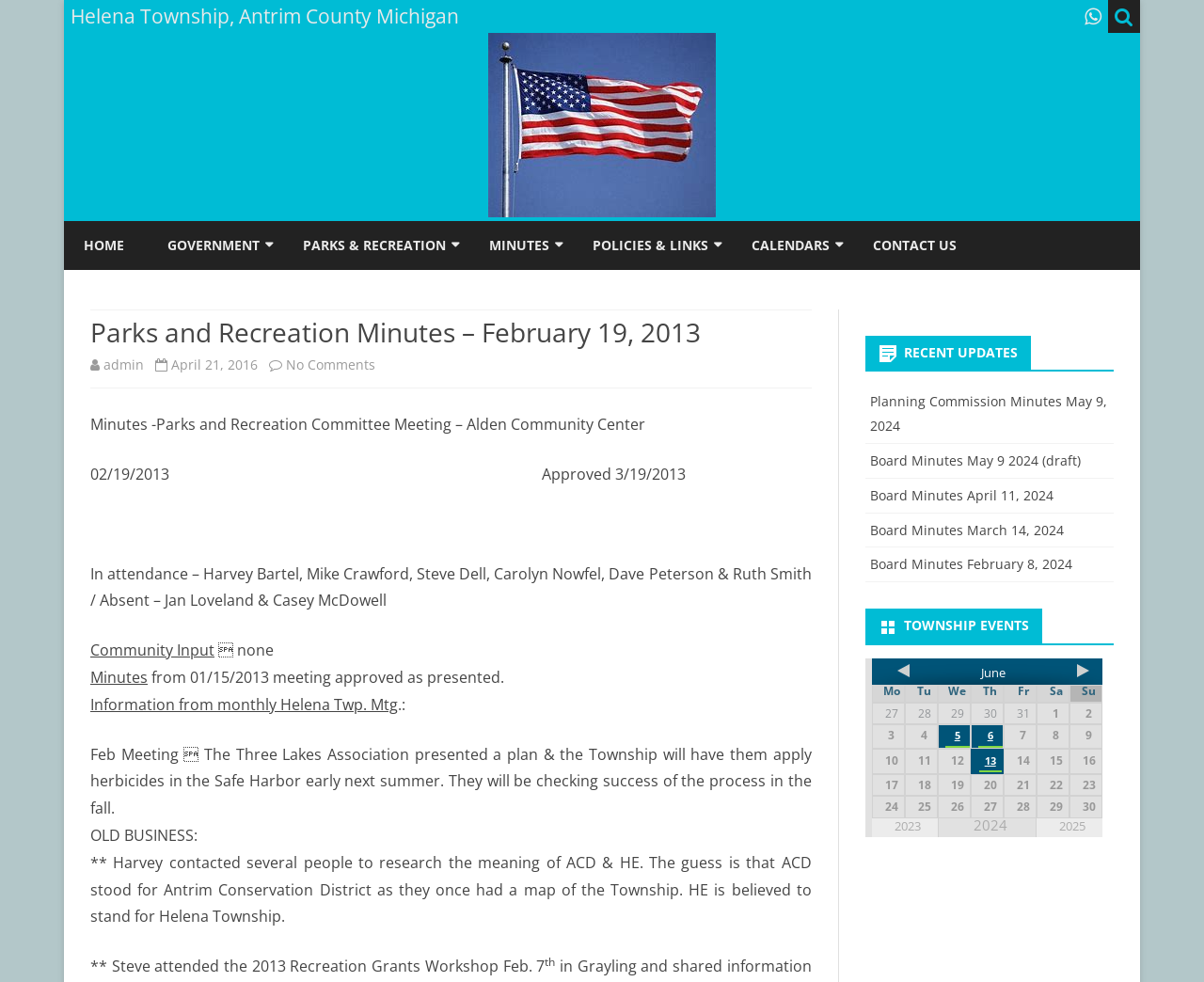Extract the main title from the webpage.

Parks and Recreation Minutes – February 19, 2013